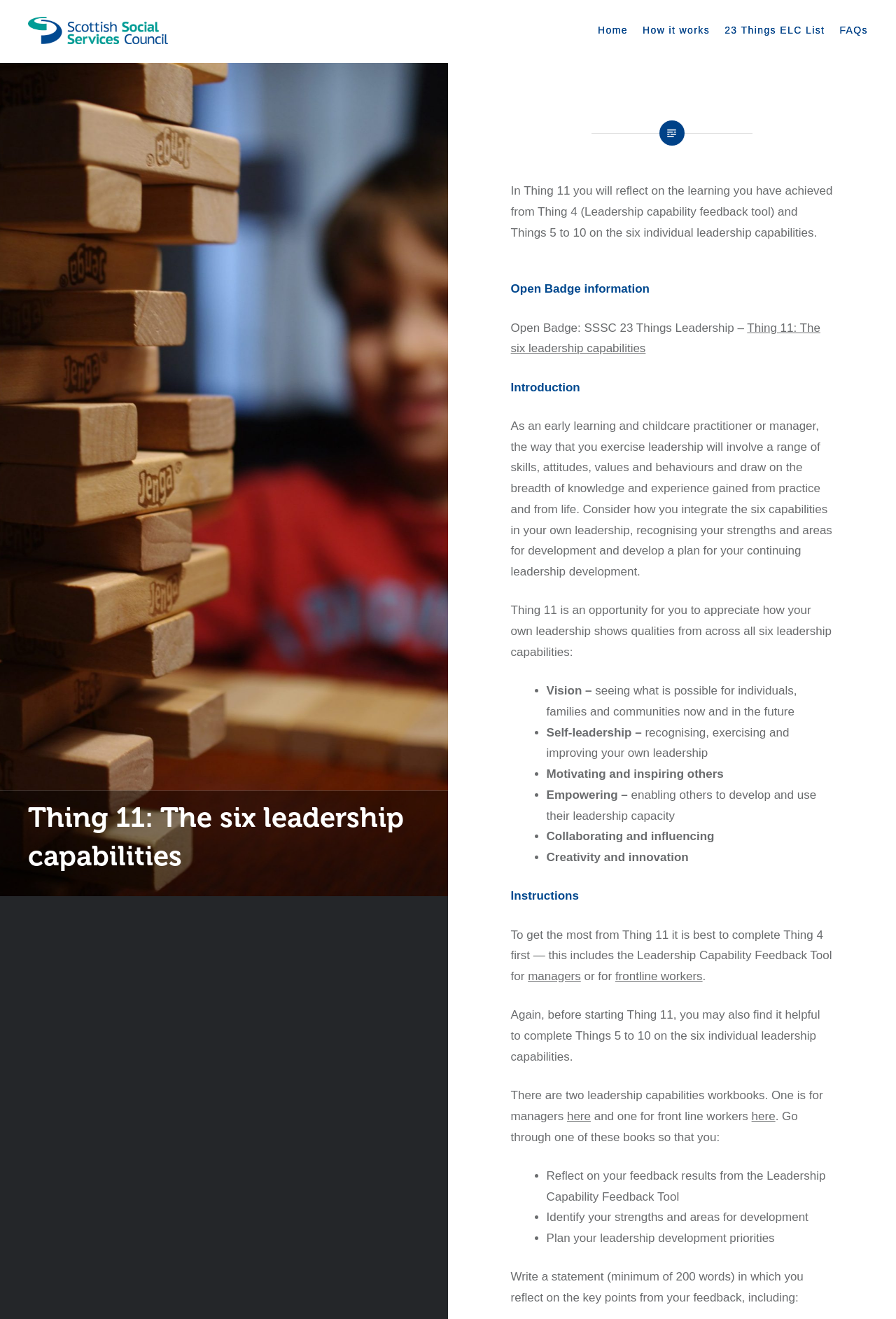Locate the bounding box coordinates of the UI element described by: "How it works". The bounding box coordinates should consist of four float numbers between 0 and 1, i.e., [left, top, right, bottom].

[0.717, 0.017, 0.792, 0.029]